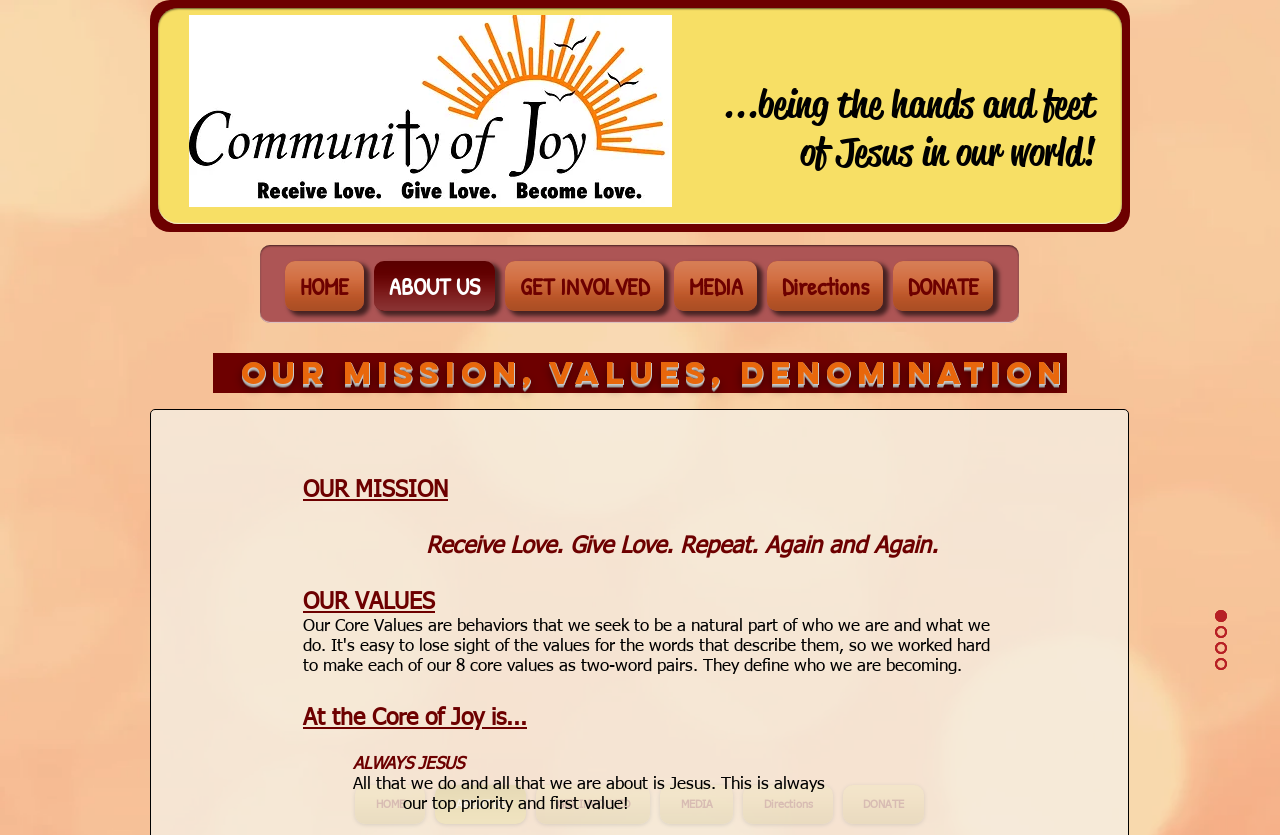Given the description of a UI element: "DONATE", identify the bounding box coordinates of the matching element in the webpage screenshot.

[0.655, 0.94, 0.722, 0.987]